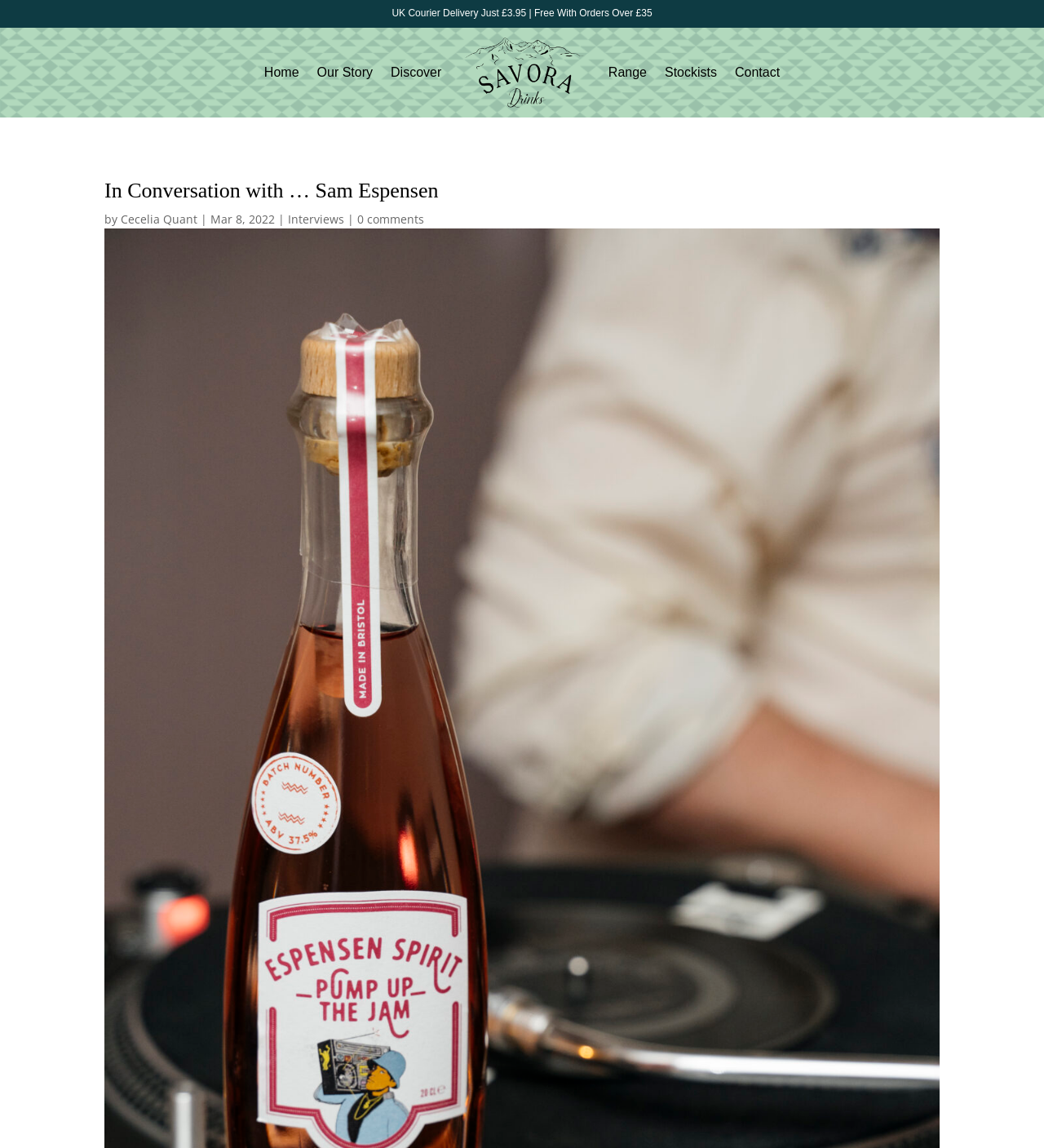Please give a succinct answer to the question in one word or phrase:
What is the date of this article?

Mar 8, 2022